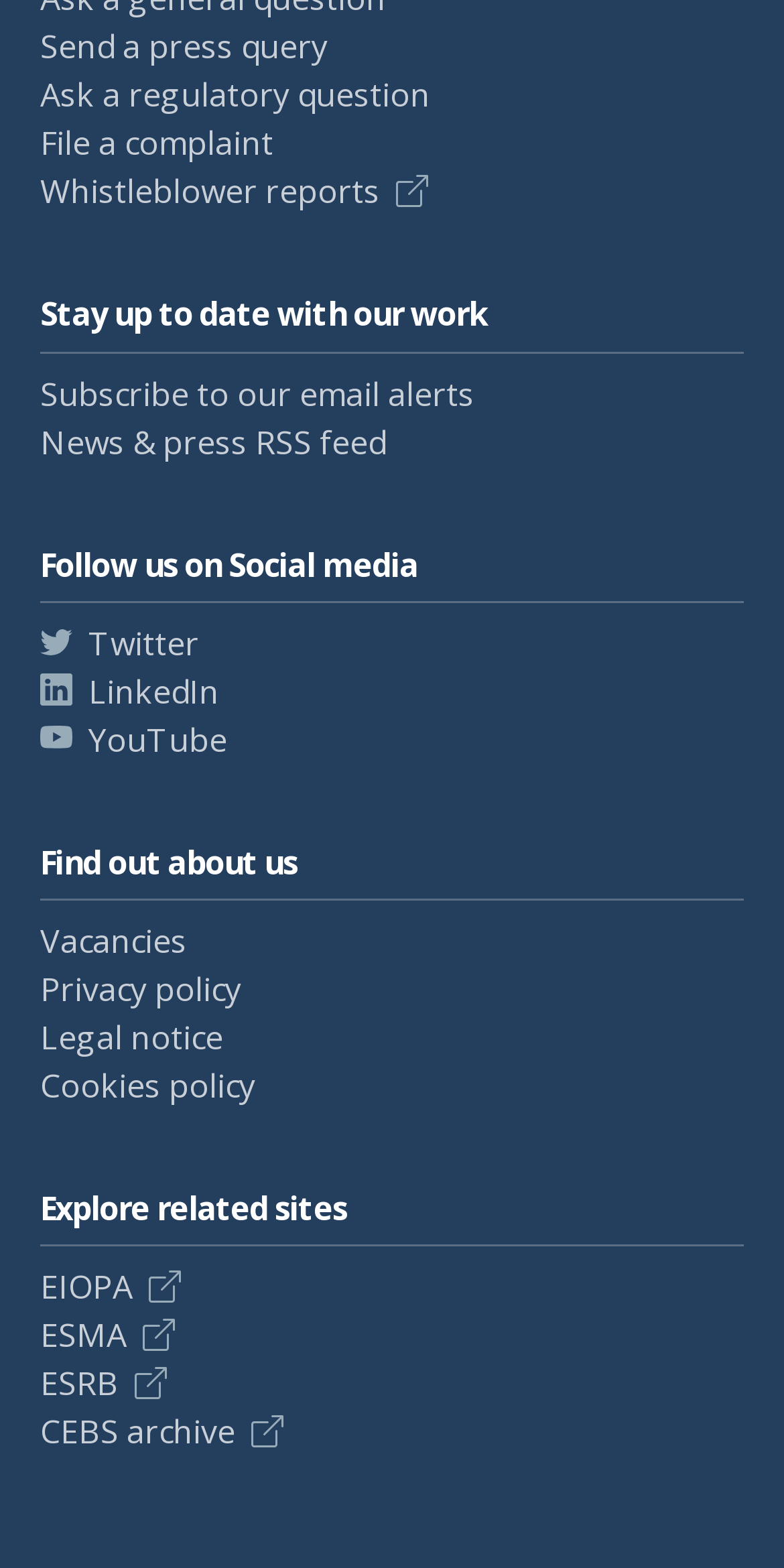From the element description Whistleblower reports, predict the bounding box coordinates of the UI element. The coordinates must be specified in the format (top-left x, top-left y, bottom-right x, bottom-right y) and should be within the 0 to 1 range.

[0.051, 0.108, 0.546, 0.136]